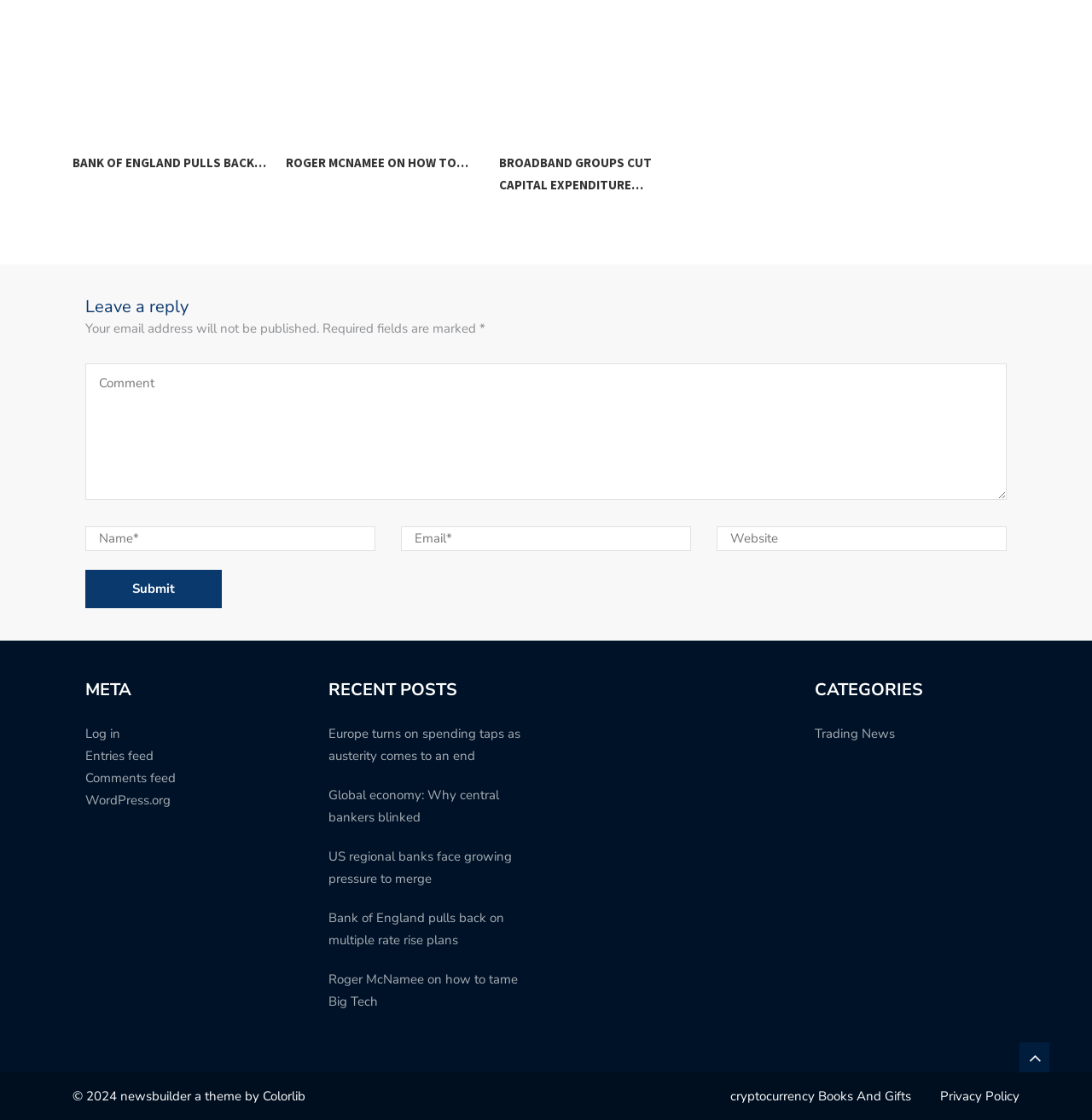Determine the bounding box coordinates for the HTML element described here: "WordPress.org".

[0.078, 0.707, 0.156, 0.722]